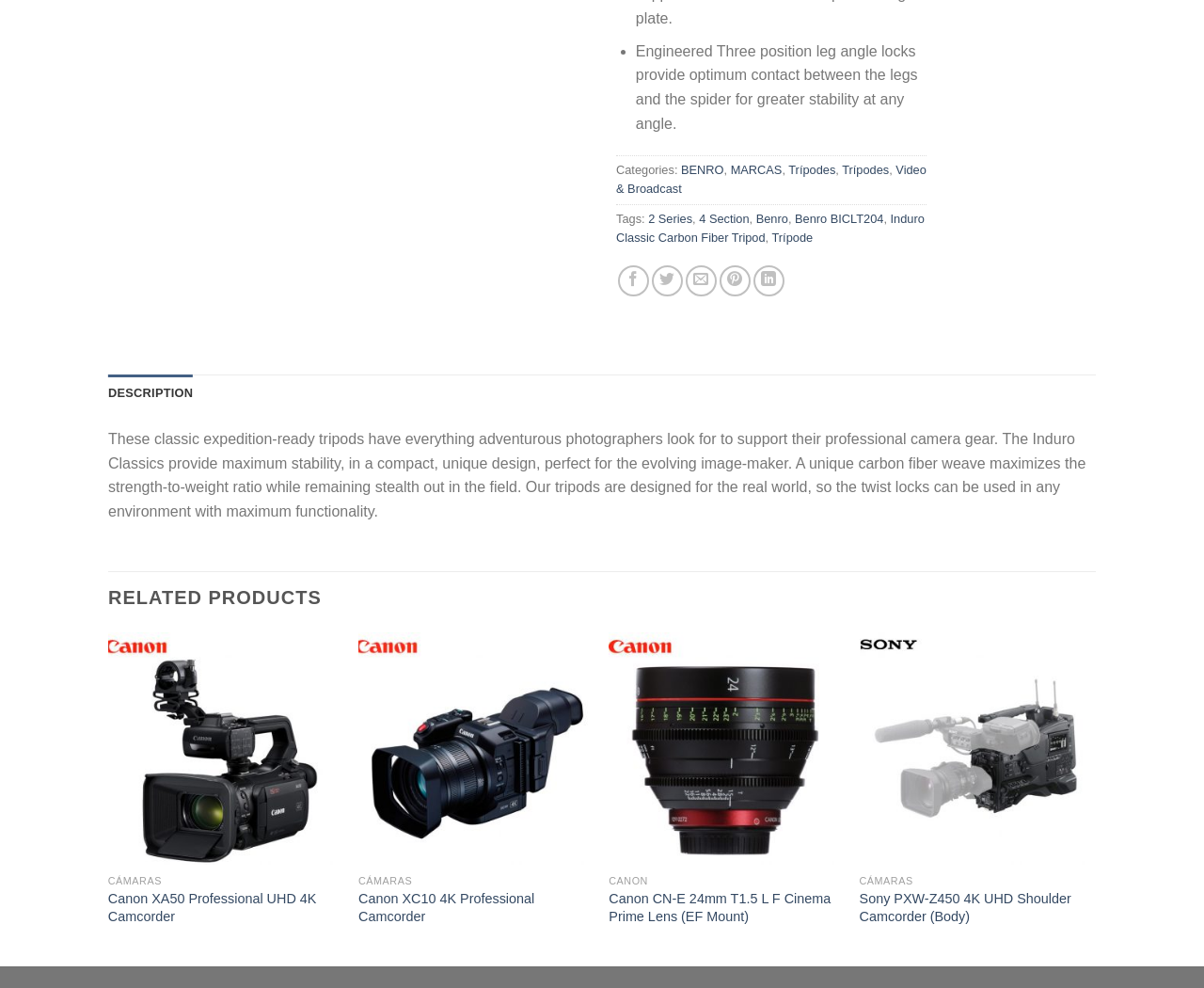Based on the element description Vista Rápida, identify the bounding box of the UI element in the given webpage screenshot. The coordinates should be in the format (top-left x, top-left y, bottom-right x, bottom-right y) and must be between 0 and 1.

[0.09, 0.876, 0.282, 0.909]